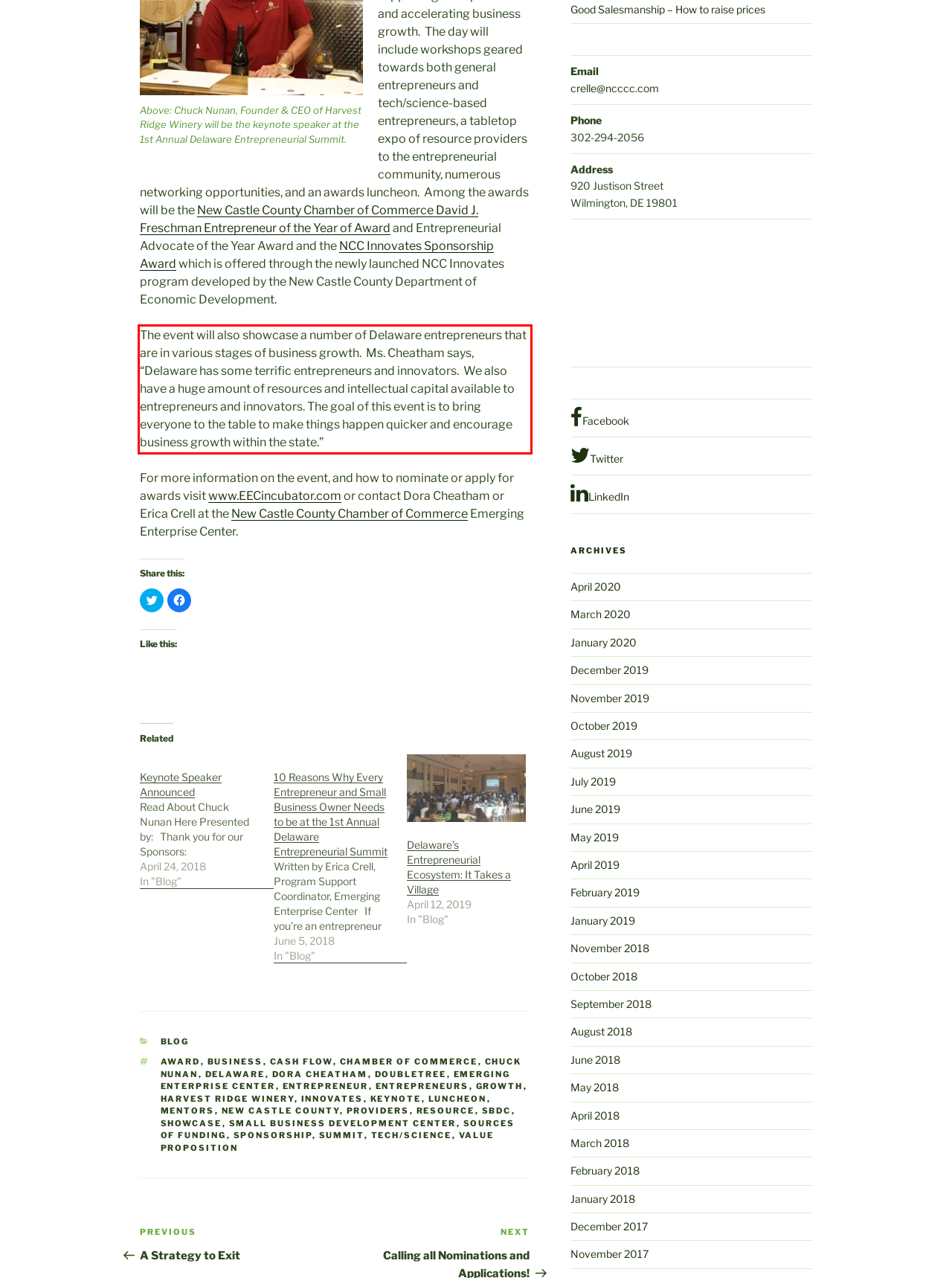You are given a screenshot of a webpage with a UI element highlighted by a red bounding box. Please perform OCR on the text content within this red bounding box.

The event will also showcase a number of Delaware entrepreneurs that are in various stages of business growth. Ms. Cheatham says, “Delaware has some terrific entrepreneurs and innovators. We also have a huge amount of resources and intellectual capital available to entrepreneurs and innovators. The goal of this event is to bring everyone to the table to make things happen quicker and encourage business growth within the state.”